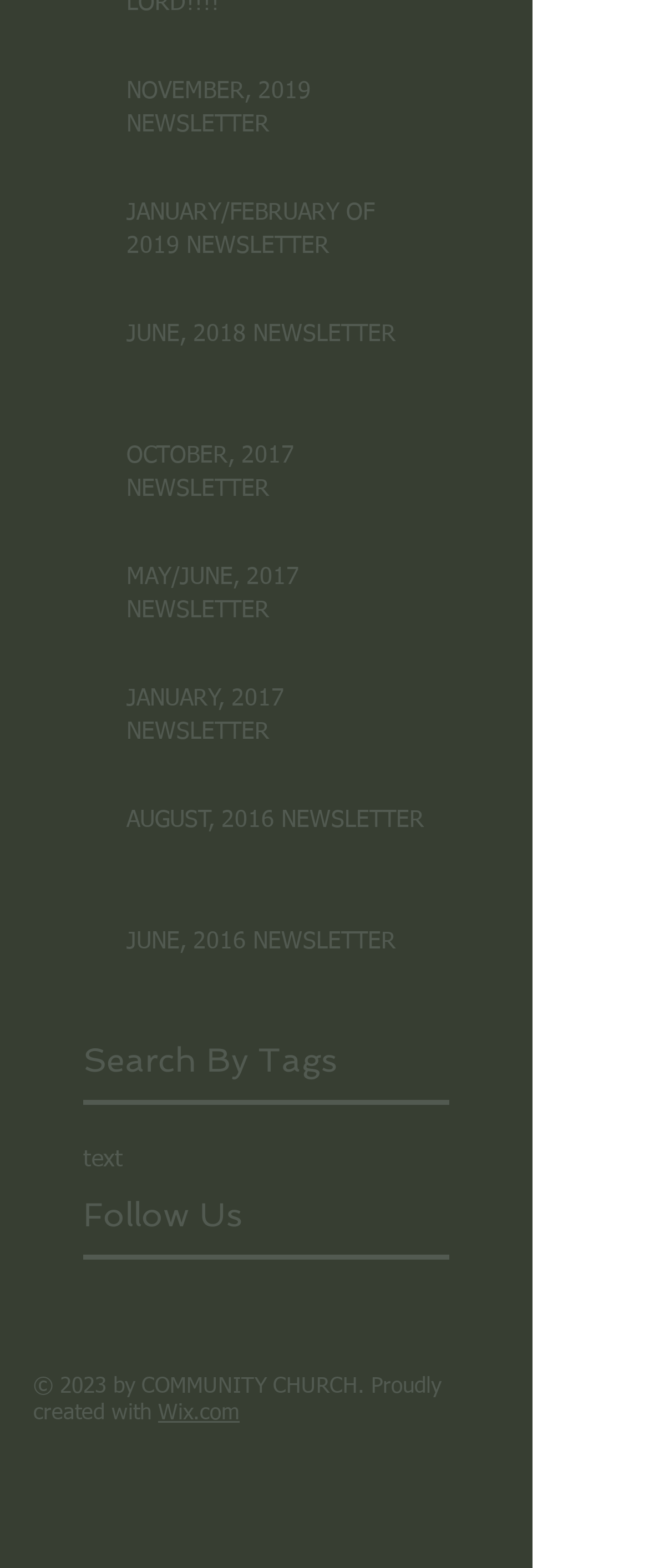Locate the coordinates of the bounding box for the clickable region that fulfills this instruction: "Visit the website created by Wix.com".

[0.244, 0.895, 0.369, 0.909]